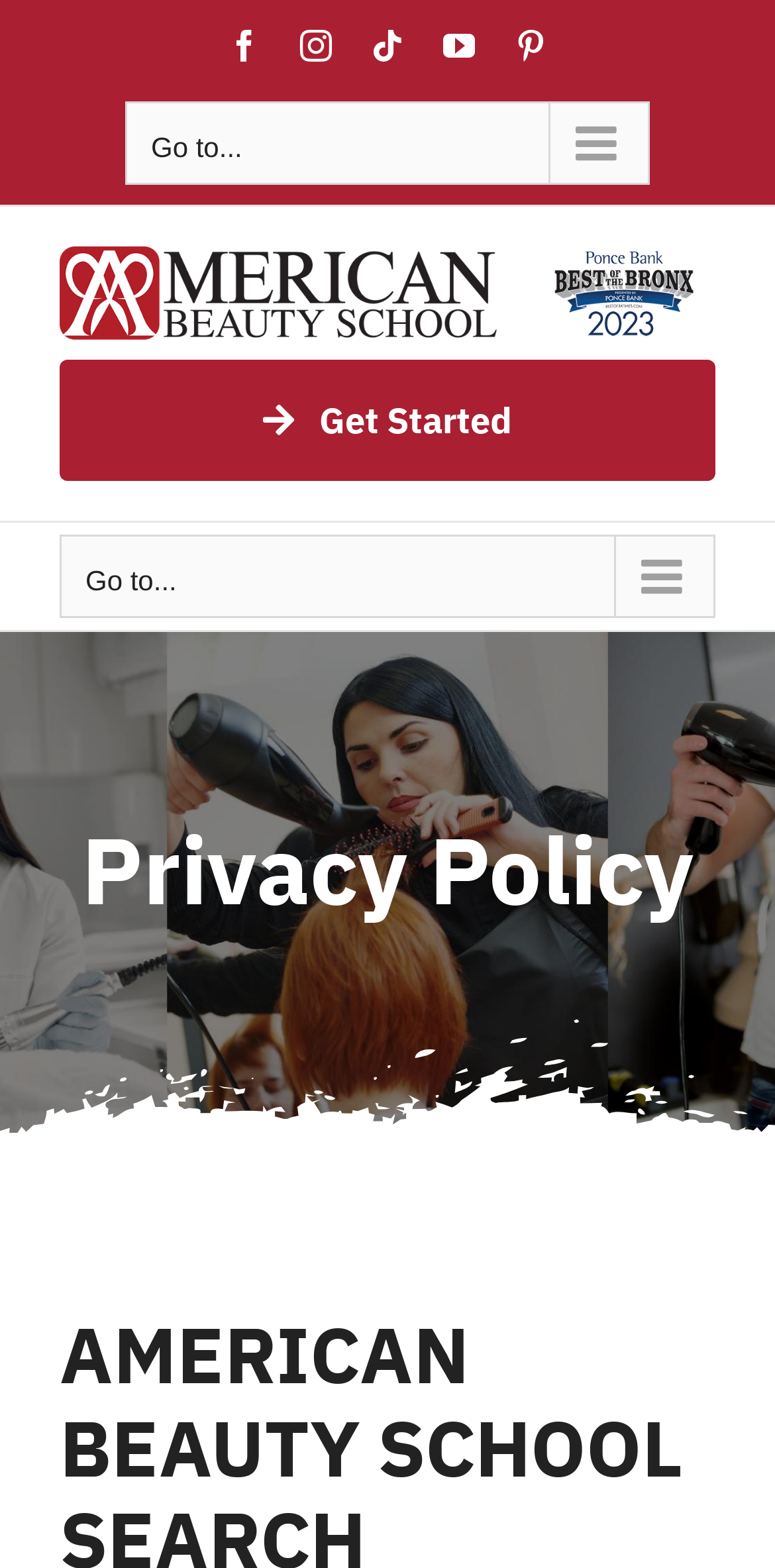Given the following UI element description: "parent_node: Get Started", find the bounding box coordinates in the webpage screenshot.

[0.077, 0.157, 0.923, 0.217]